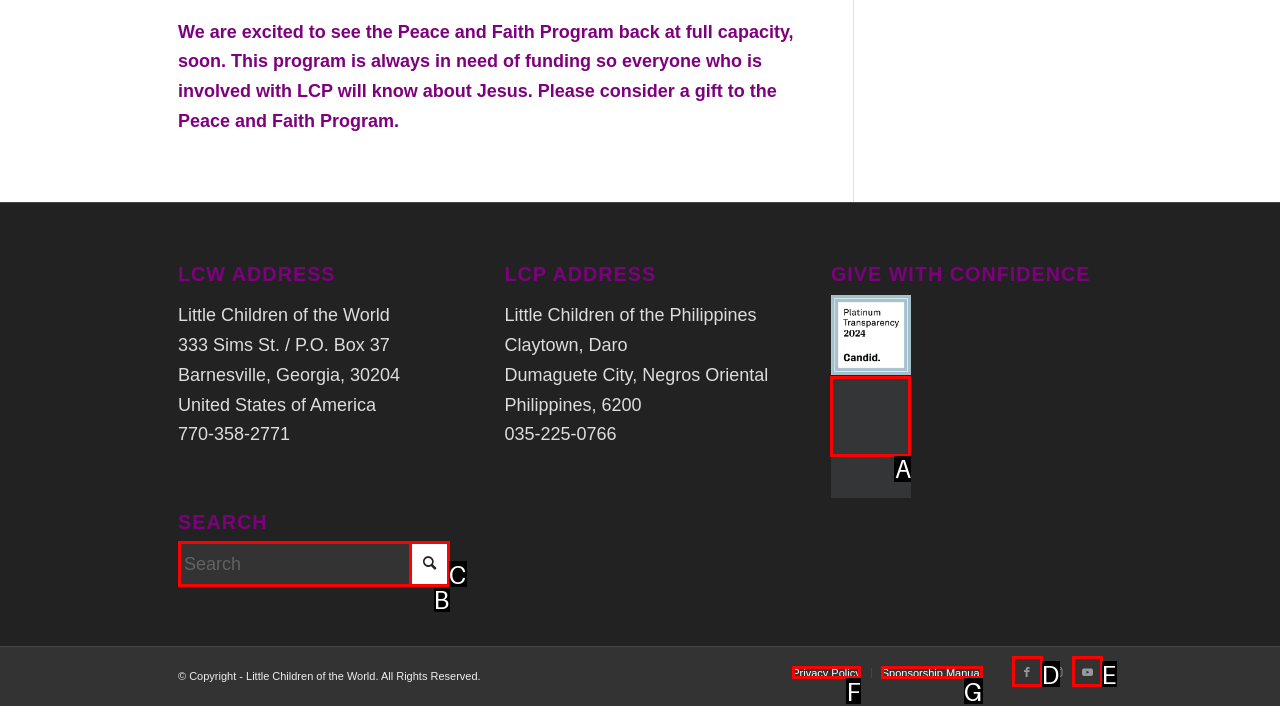Determine the option that best fits the description: alt="Charity Navigator"
Reply with the letter of the correct option directly.

A